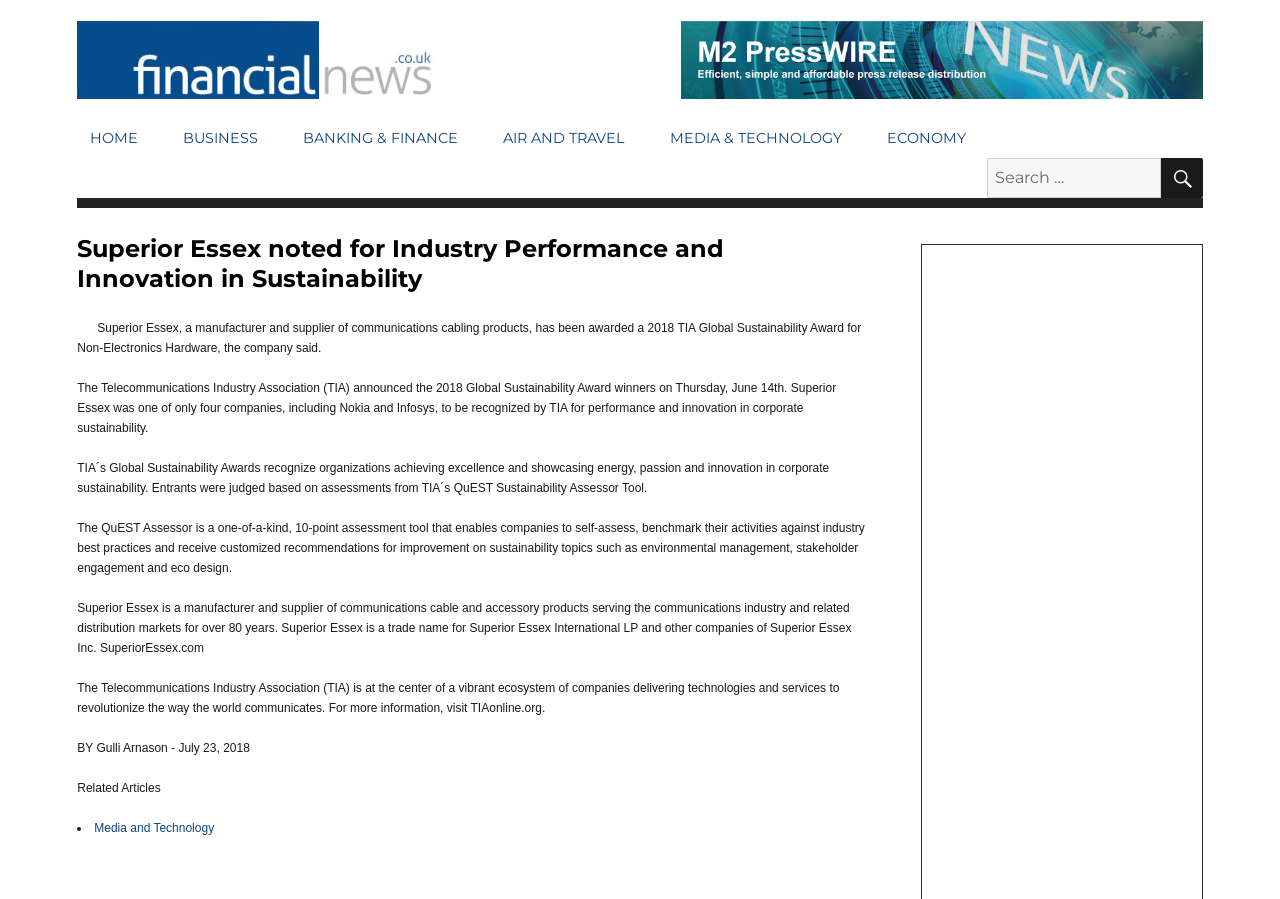What is the date of the article?
Using the information from the image, give a concise answer in one word or a short phrase.

July 23, 2018